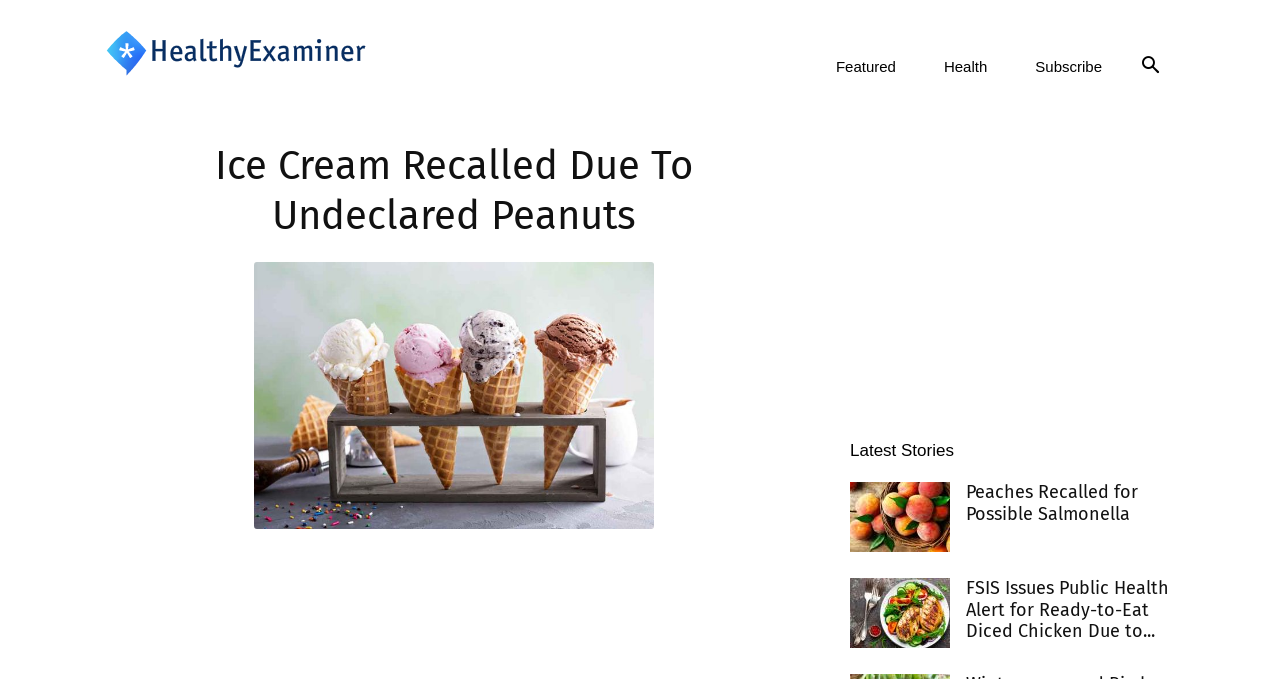Find the bounding box coordinates of the clickable area that will achieve the following instruction: "View the article about ice cream recall".

[0.083, 0.386, 0.627, 0.779]